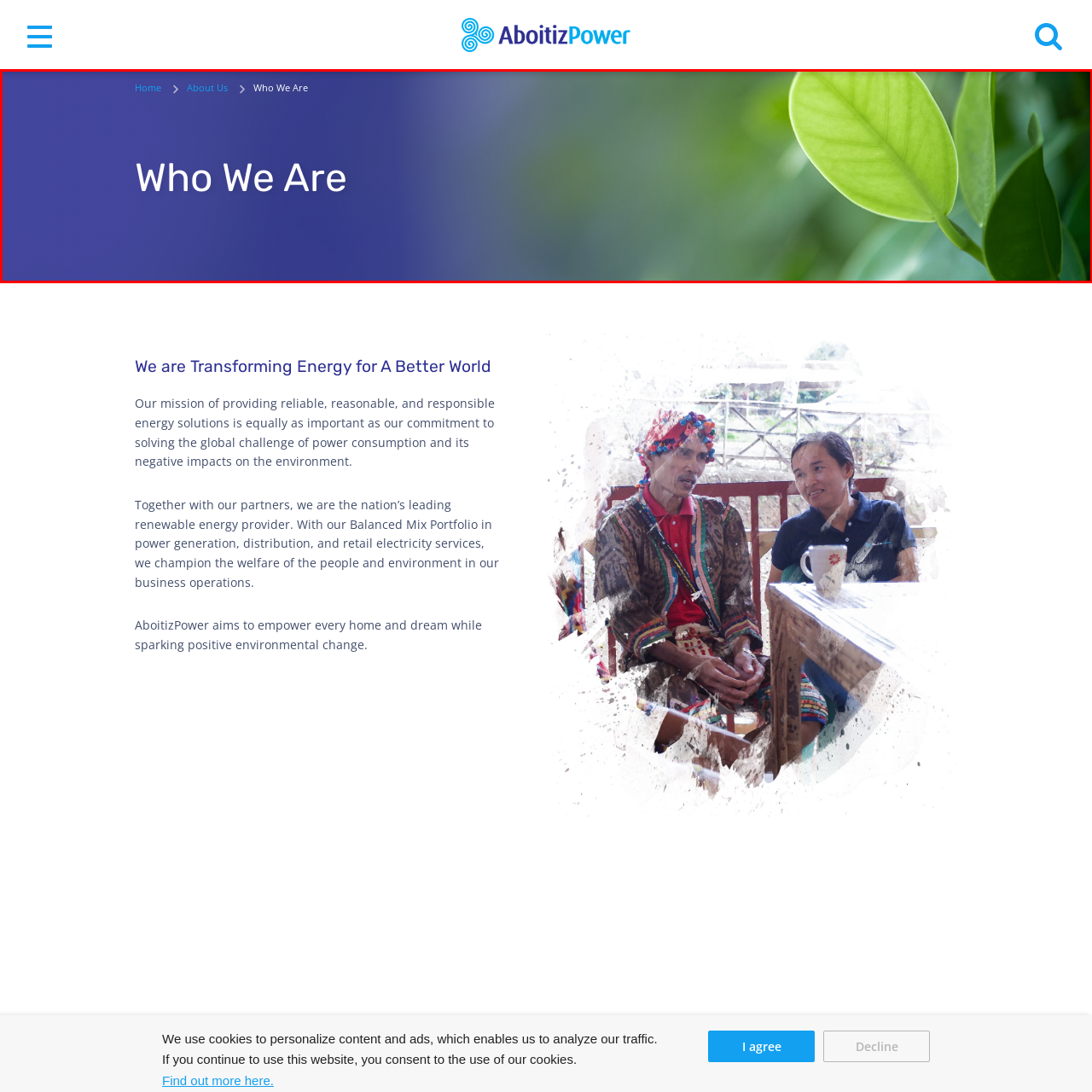Give a comprehensive caption for the image marked by the red rectangle.

The image prominently features the phrase "Who We Are" in a bold, white font, set against a vibrant gradient background that transitions from deep blue to soft green hues. This visual presentation is evocative of AboitizPower's commitment to sustainability and energy transformation, as suggested by the leafy, natural elements that subtly appear in the background. The design emphasizes the company's mission to provide reliable and responsible energy solutions while fostering positive environmental change. This section serves as an introduction to the ethos and values of AboitizPower, aligning with their goal of being the leading renewable energy provider in the nation.